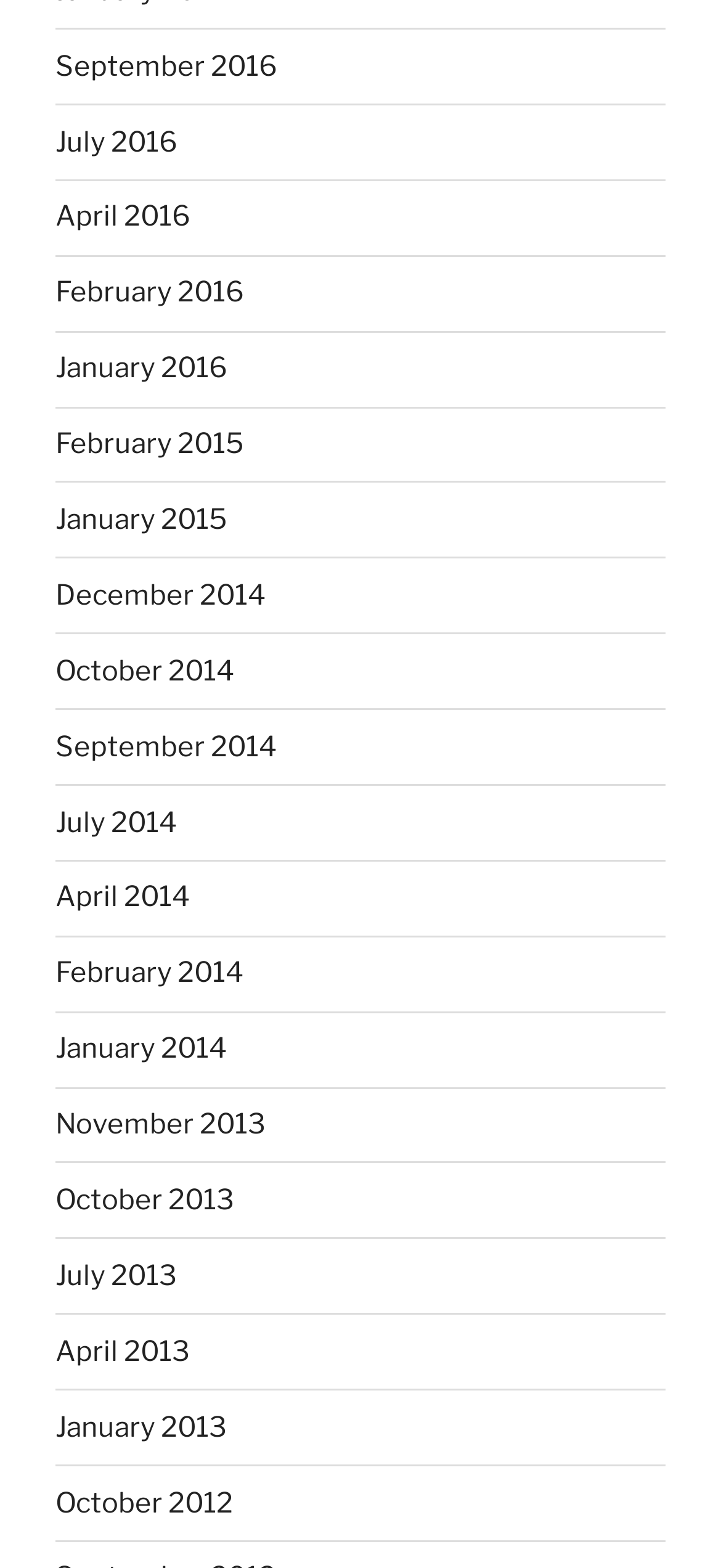From the given element description: "April 2016", find the bounding box for the UI element. Provide the coordinates as four float numbers between 0 and 1, in the order [left, top, right, bottom].

[0.077, 0.128, 0.264, 0.149]